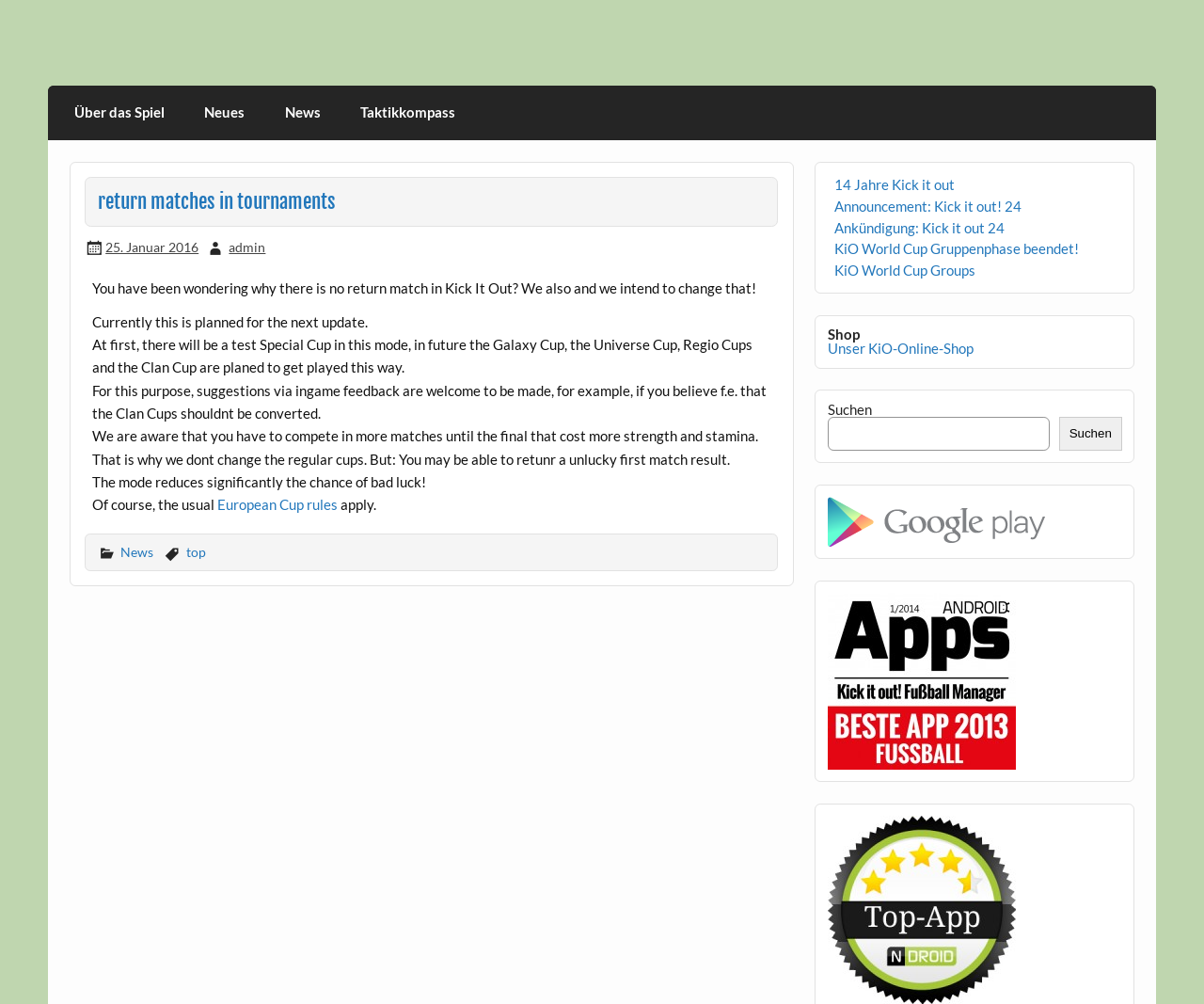Highlight the bounding box coordinates of the element that should be clicked to carry out the following instruction: "Read the 'Multiplayer Football Manager' description". The coordinates must be given as four float numbers ranging from 0 to 1, i.e., [left, top, right, bottom].

[0.086, 0.061, 0.269, 0.082]